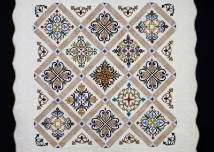Detail every aspect of the image in your caption.

This image showcases a beautifully crafted quilt featuring an intricate pattern of diamonds against a soft, neutral background. Each diamond is adorned with elaborate designs, including floral motifs and geometric shapes, rendered in a rich color palette that includes blues, reds, greens, and earth tones. The quilt's edges are elegantly scalloped, enhancing its artistic appeal. This piece is part of the collection exhibited at the "2015 Festival of Quilts SA" under the theme ‘Meeting Michele’ and has been recognized with awards for its outstanding craftsmanship, specifically winning "Best of Show" and "1st Place" in the Large Quilt Predominantly Applique category in the Amateur Section. The artwork reflects a deep appreciation for quilting artistry as well as the traditions and techniques that define this craft.